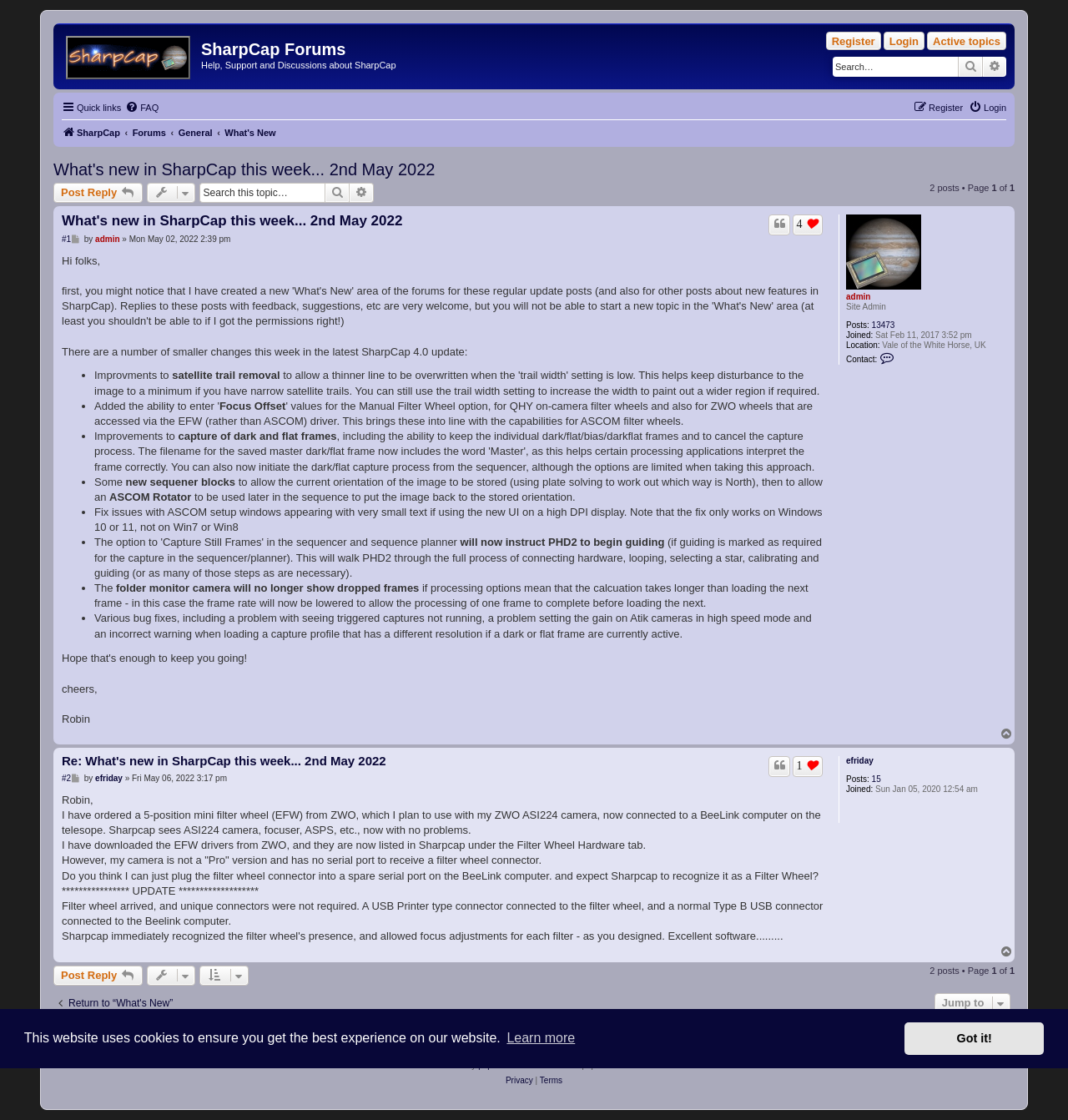Analyze the image and deliver a detailed answer to the question: How many posts are in this topic?

I found the answer by examining the static text element with the text '2 posts • Page' which is a child of the main element.